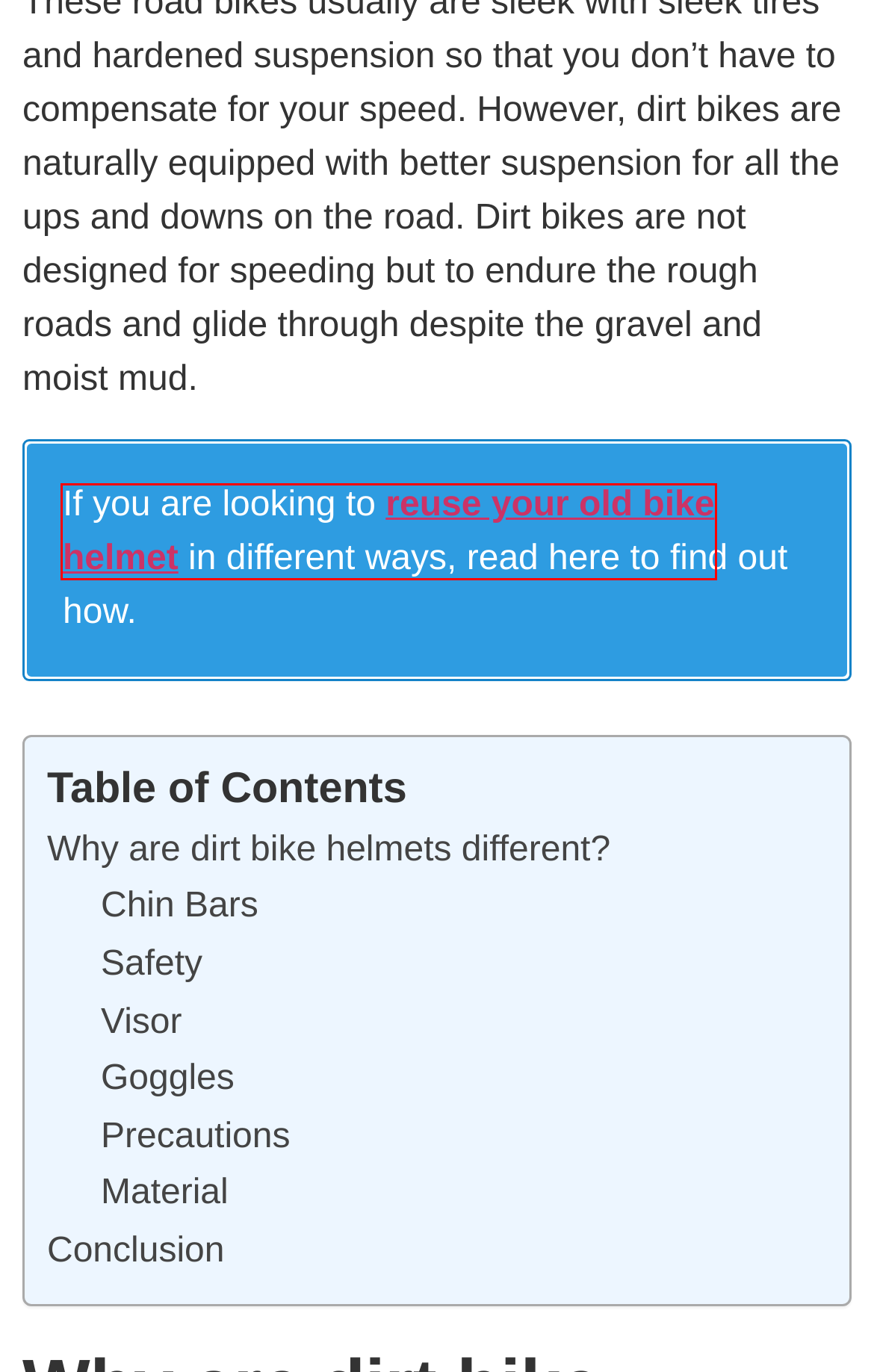You are given a screenshot of a webpage with a red bounding box around an element. Choose the most fitting webpage description for the page that appears after clicking the element within the red bounding box. Here are the candidates:
A. What To Do With Old Bike Helmets? Know The Full Facts - Bikes Quest
B. Components Archives - Bikes Quest
C. Radiation: Ultraviolet (UV) radiation
D. Top 7 Best Mountain Bike Helmet Under 50 - Bikes Quest
E. Accessories Archives - Bikes Quest
F. 10 Best Sport Bike Helmet In 2021 - Bikes Quest
G. Bikes Quest - Unbiased Reviews for Top Bike Products
H. 10 Best Cross Country Mountain Bike Helmet - Bikes Quest

A